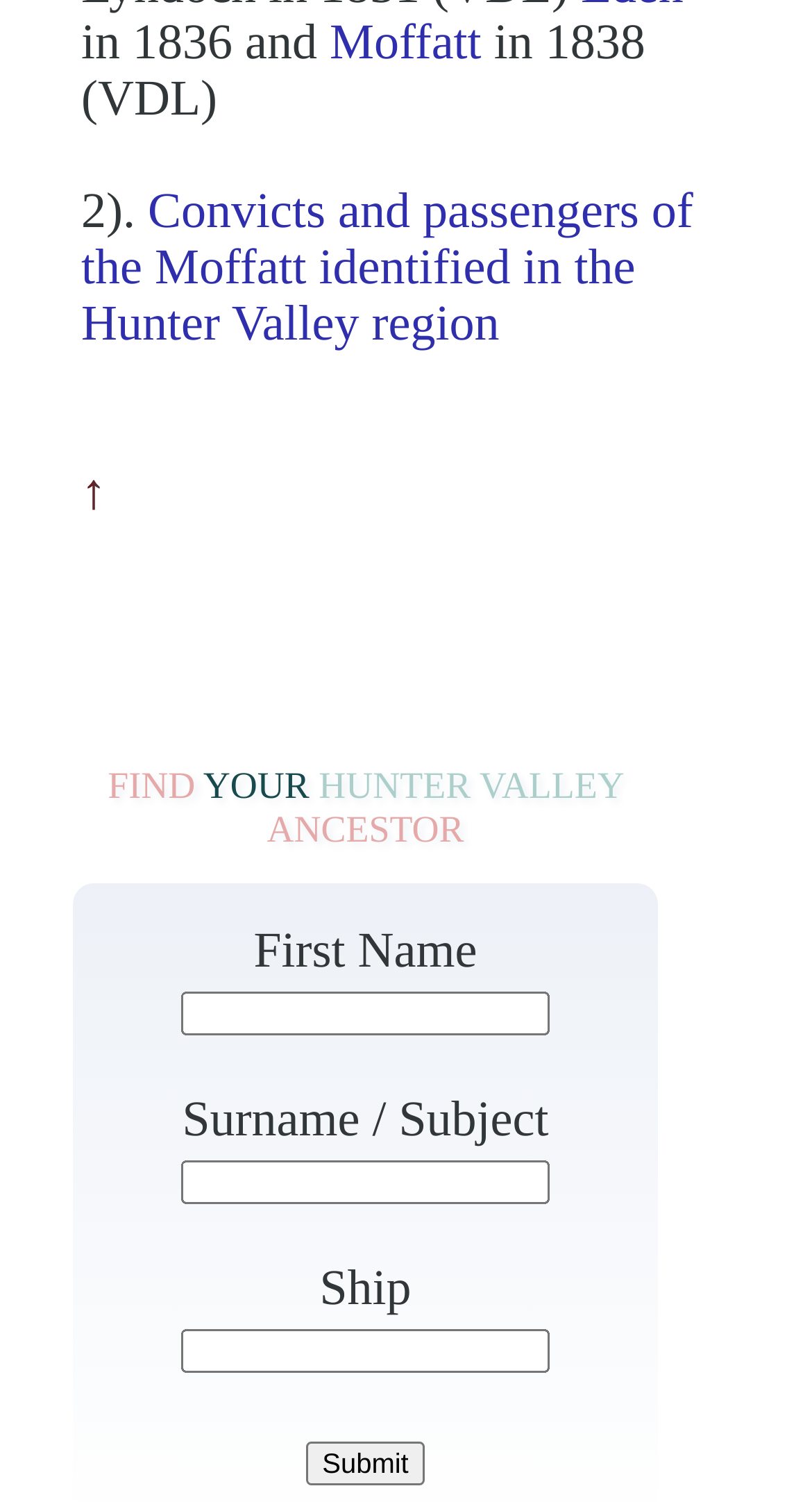What type of information can be searched on this webpage?
Provide a concise answer using a single word or phrase based on the image.

Ancestral information